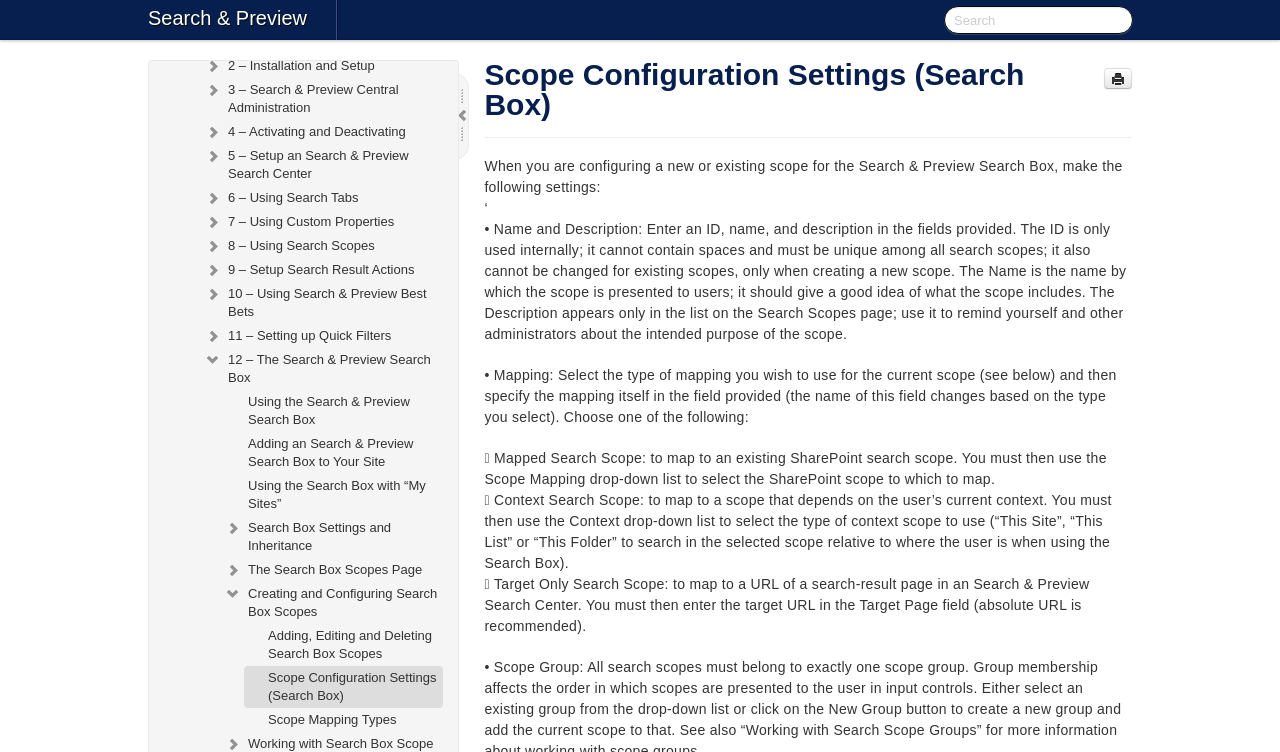Please determine the bounding box coordinates of the element's region to click in order to carry out the following instruction: "Click on 'Table of Contents'". The coordinates should be four float numbers between 0 and 1, i.e., [left, top, right, bottom].

[0.159, 0.008, 0.346, 0.04]